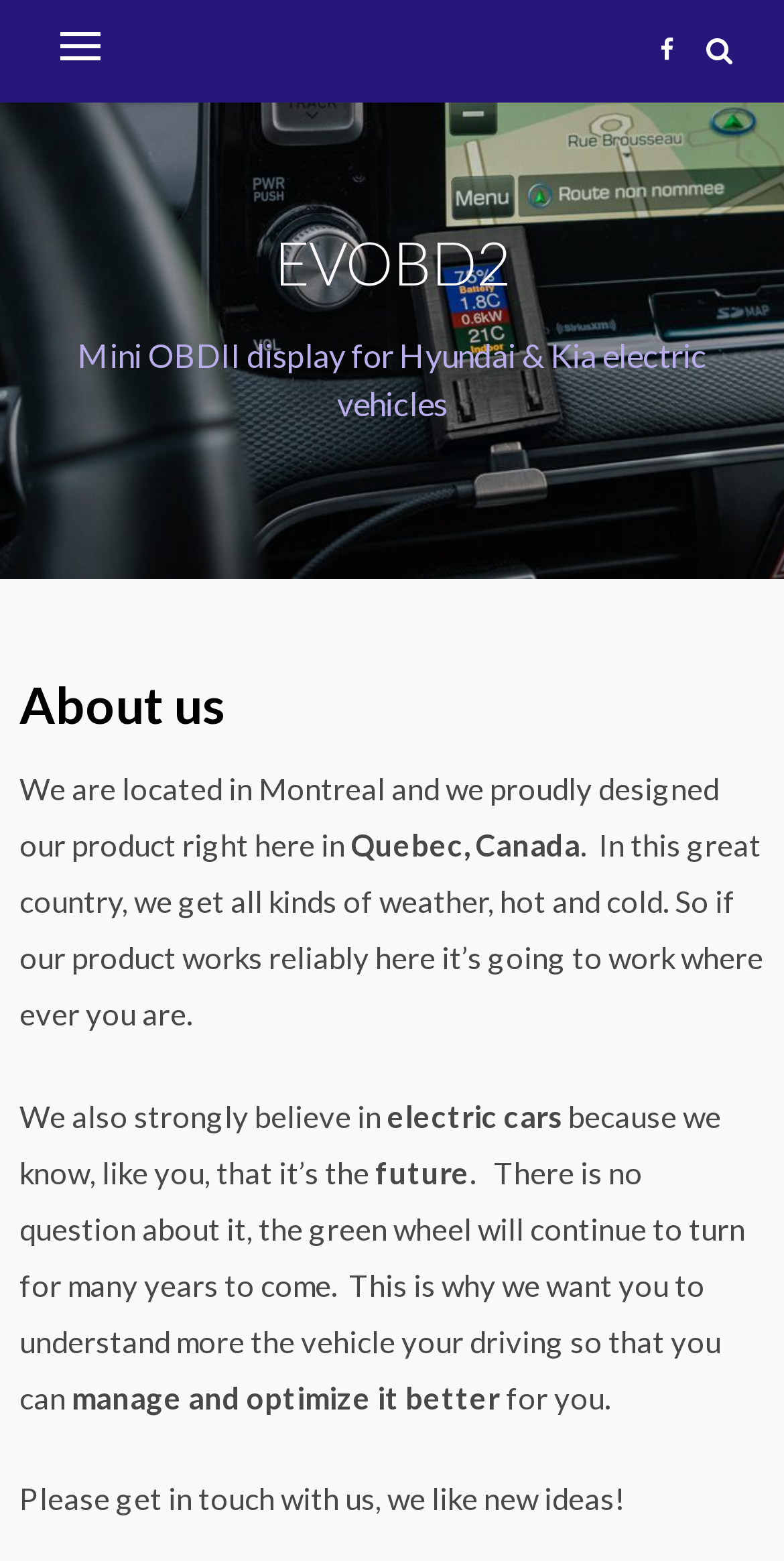Where is EVOBD2 located?
Provide a detailed answer to the question using information from the image.

The answer can be found in the paragraph that starts with 'We are located in Montreal and we proudly designed our product right here in'. The text mentions Quebec, Canada, which is the location of EVOBD2.